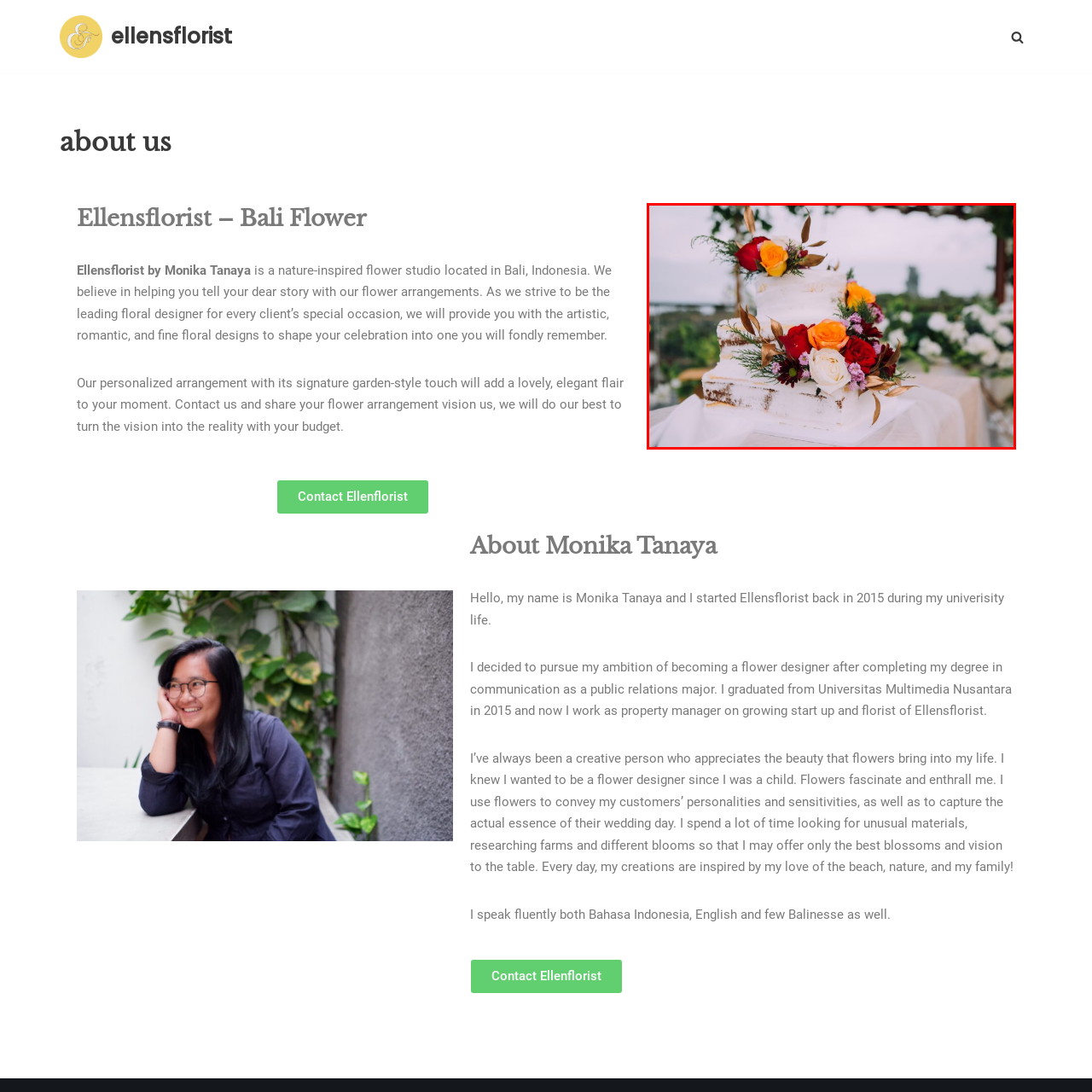Observe the highlighted image and answer the following: Where is the wedding celebration likely taking place?

Outdoor garden